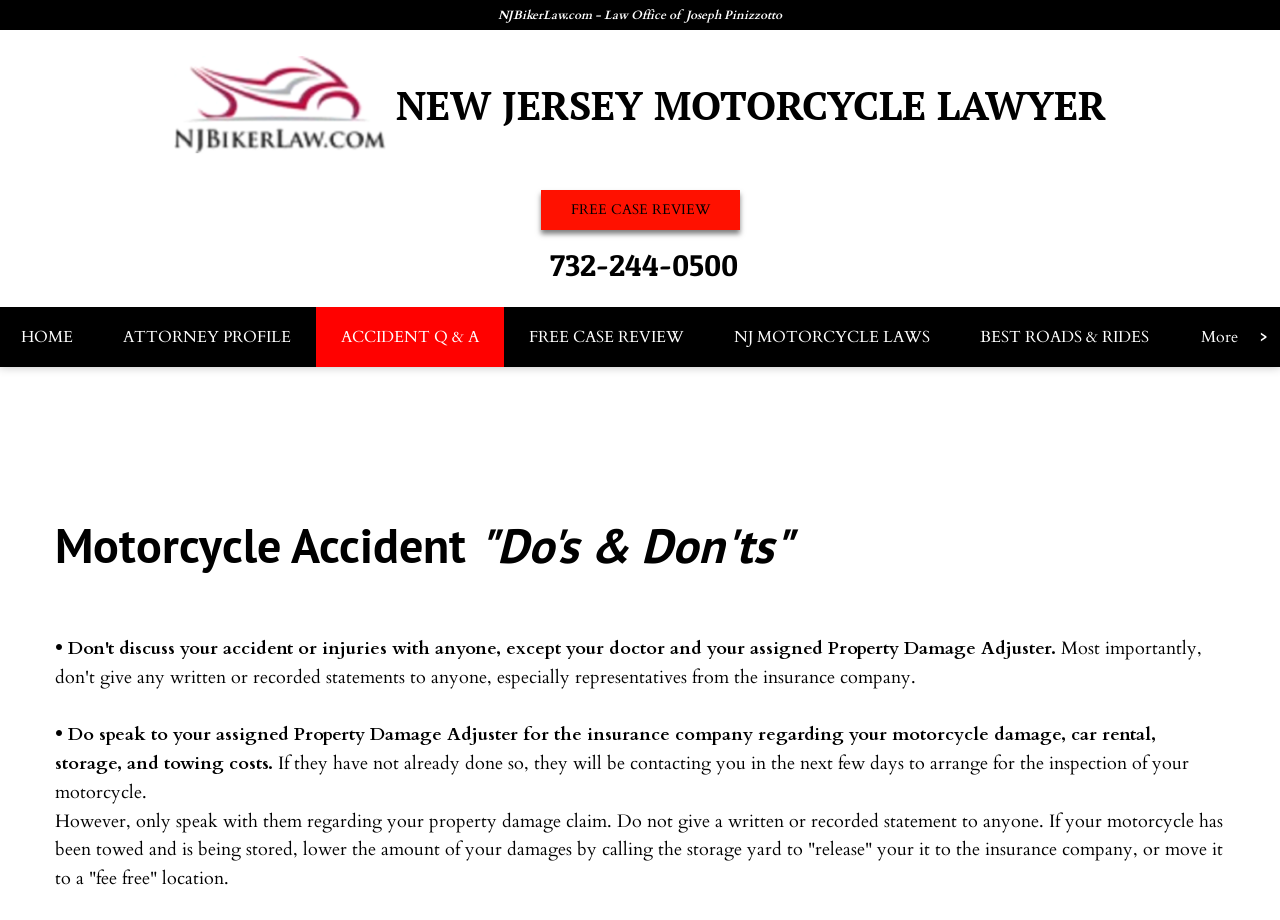Locate the bounding box coordinates of the item that should be clicked to fulfill the instruction: "Click on 'Account'".

None